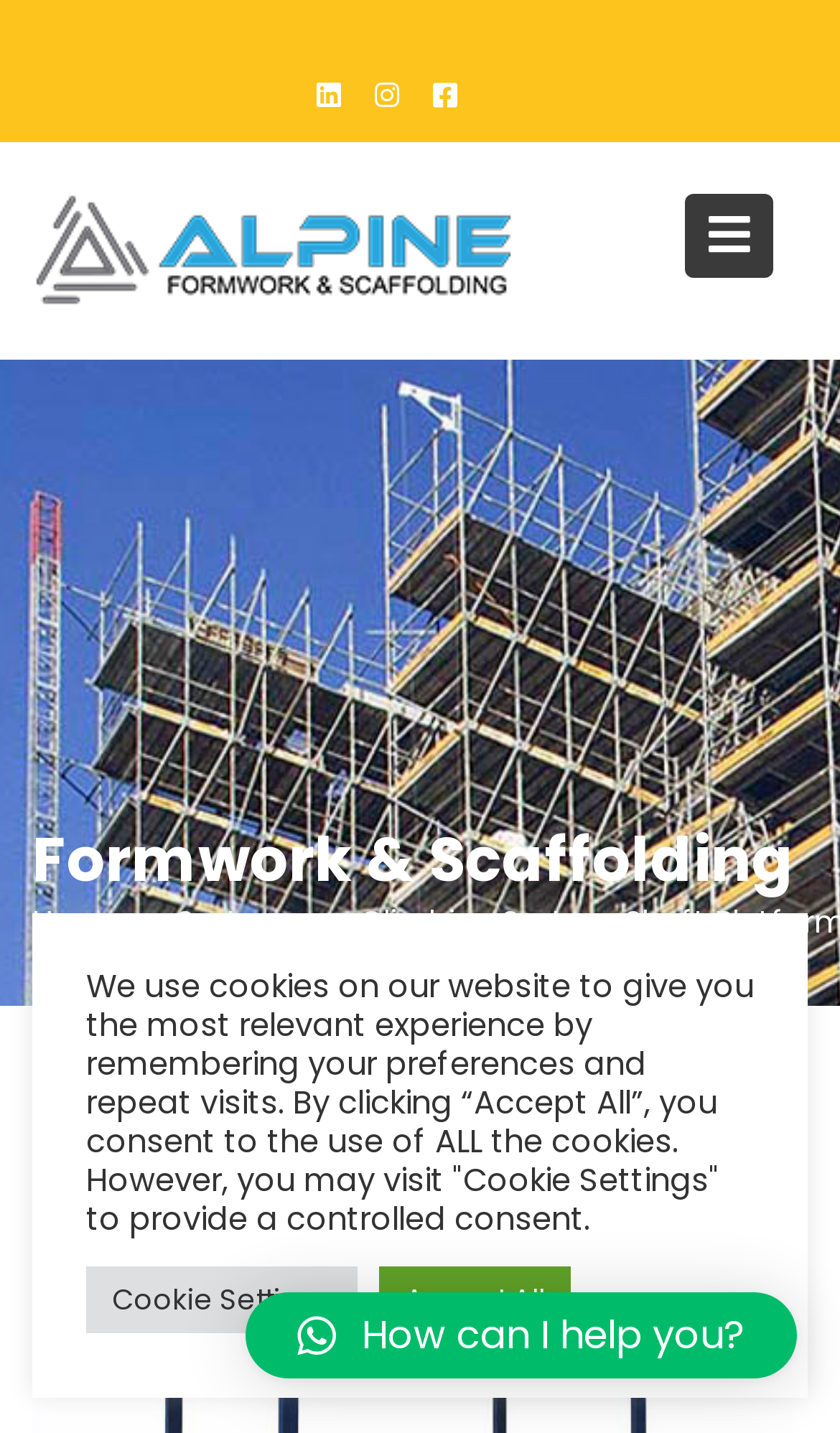From the screenshot, find the bounding box of the UI element matching this description: "alt="Alpine"". Supply the bounding box coordinates in the form [left, top, right, bottom], each a float between 0 and 1.

[0.041, 0.158, 0.649, 0.188]